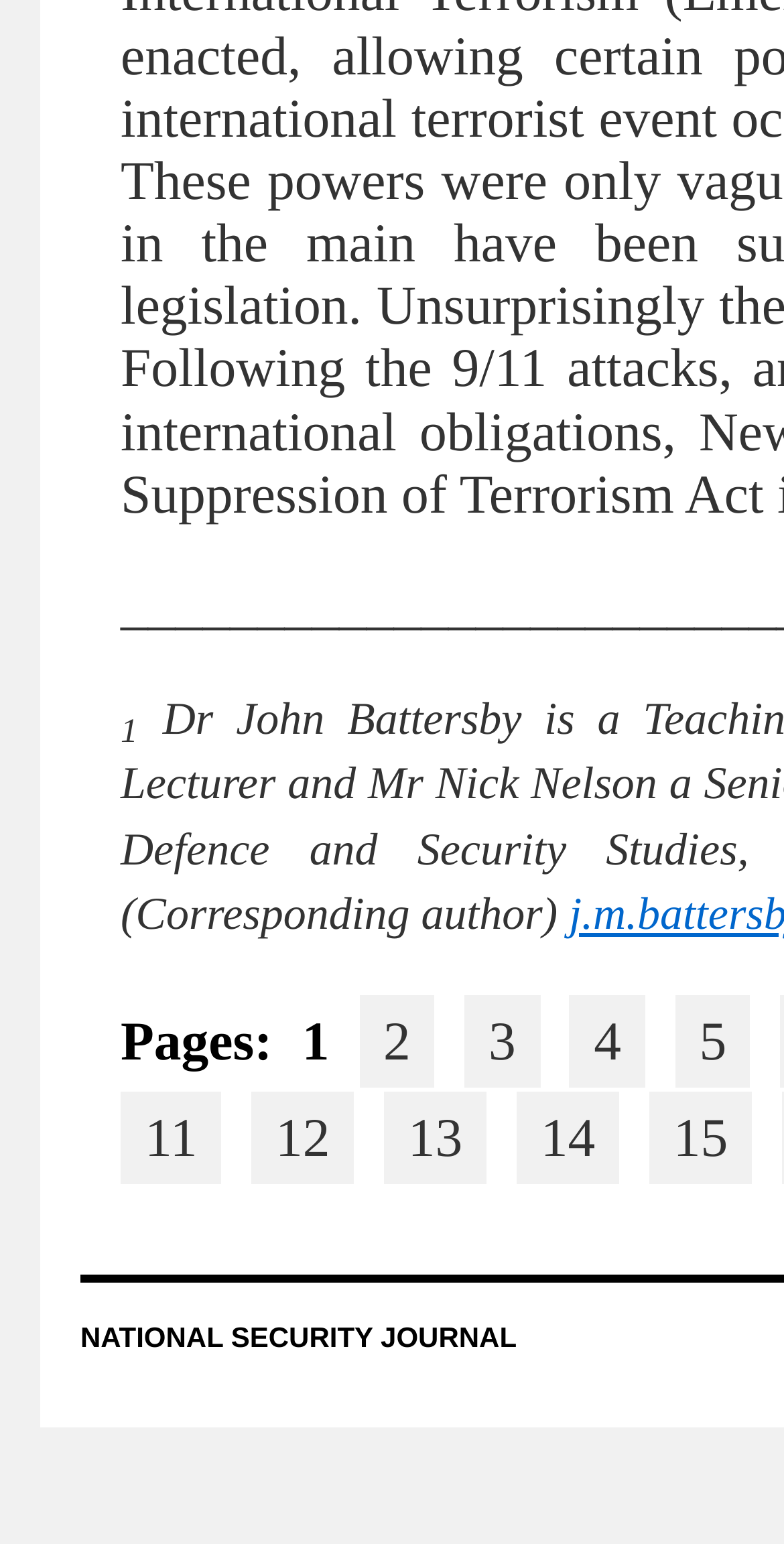Identify the bounding box for the UI element described as: "12". The coordinates should be four float numbers between 0 and 1, i.e., [left, top, right, bottom].

[0.32, 0.756, 0.452, 0.816]